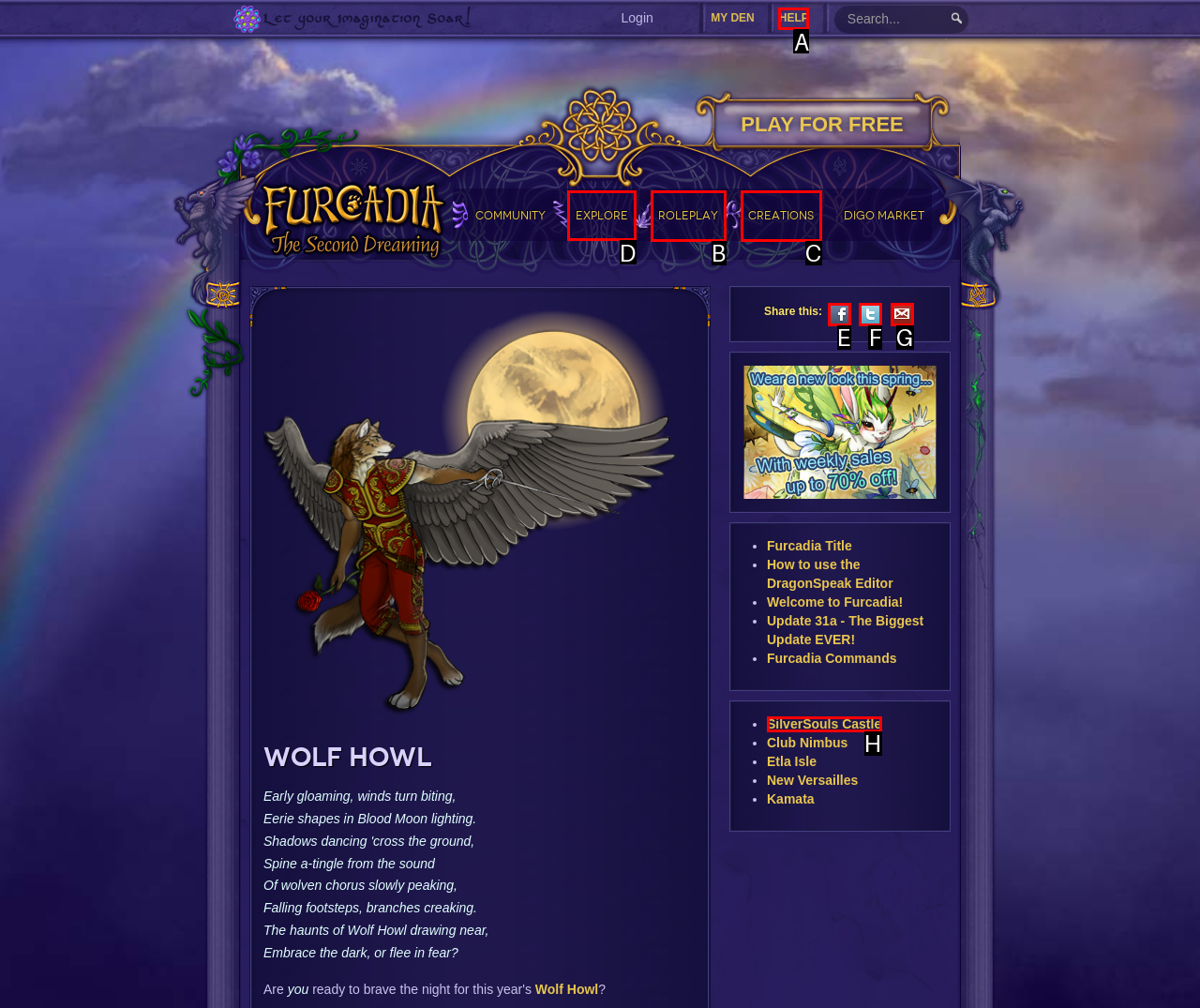Indicate the HTML element that should be clicked to perform the task: explore the game world Reply with the letter corresponding to the chosen option.

D